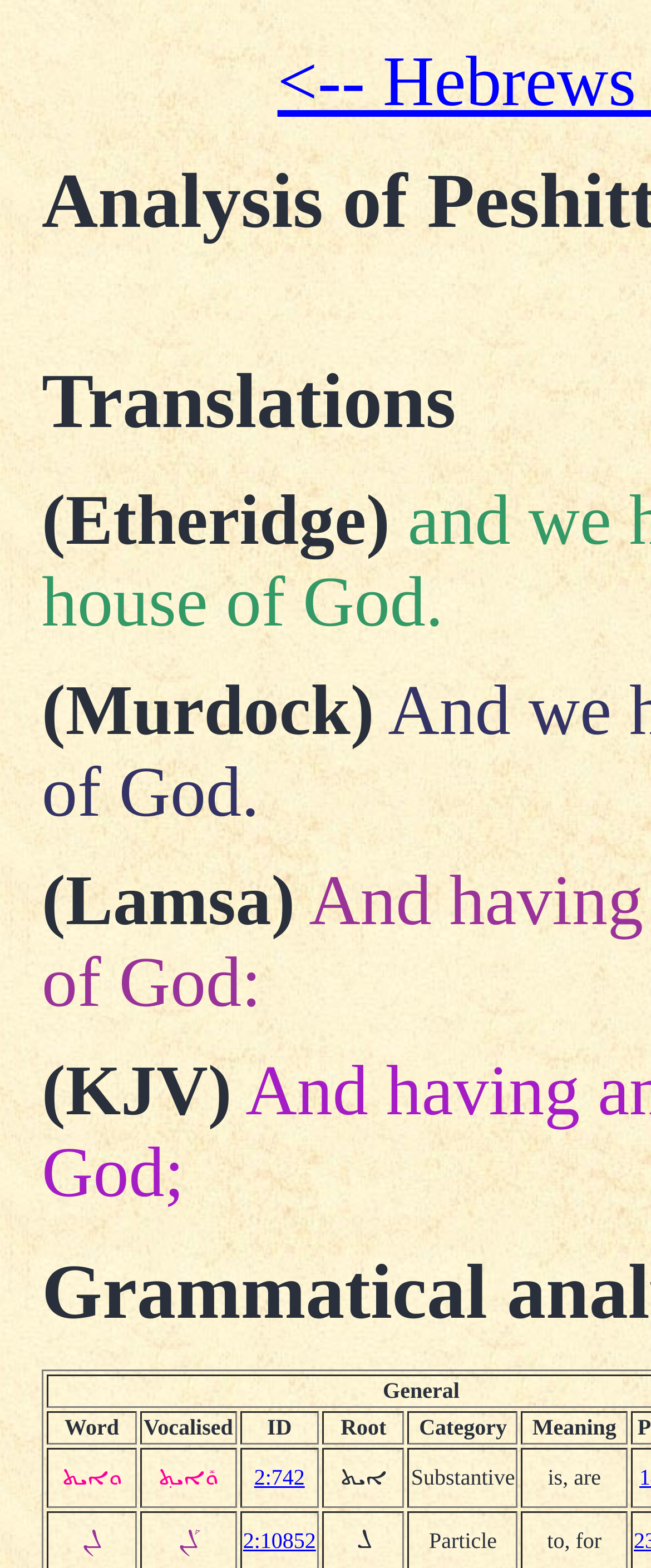Provide a thorough description of the webpage's content and layout.

The webpage is an analysis of the Peshitta verse 'Hebrews 10:21'. At the top, there are four static text elements, each containing a translator's name: Etheridge, Murdock, Lamsa, and KJV, arranged vertically.

Below these names, there is a table with six column headers: Word, Vocalised, ID, Root, Category, and Meaning. The table has five rows, each containing data related to the analysis of the verse. The first column contains the word "ܘܐܝܬ" and its vocalized form "ܘܺܐܝܬ݂", which is a link. The second column contains the vocalized form "ܘܺܐܝܬ݂" with a link. The third column contains the ID "2:742" with a link. The fourth column contains the root "ܐܝܬ". The fifth column contains the category "Substantive". The sixth column contains the meaning "is, are" with two links: "ܠܰܢ" and "2:10852".

Overall, the webpage presents a detailed analysis of the Peshitta verse 'Hebrews 10:21', with a focus on the linguistic and grammatical aspects of the verse.